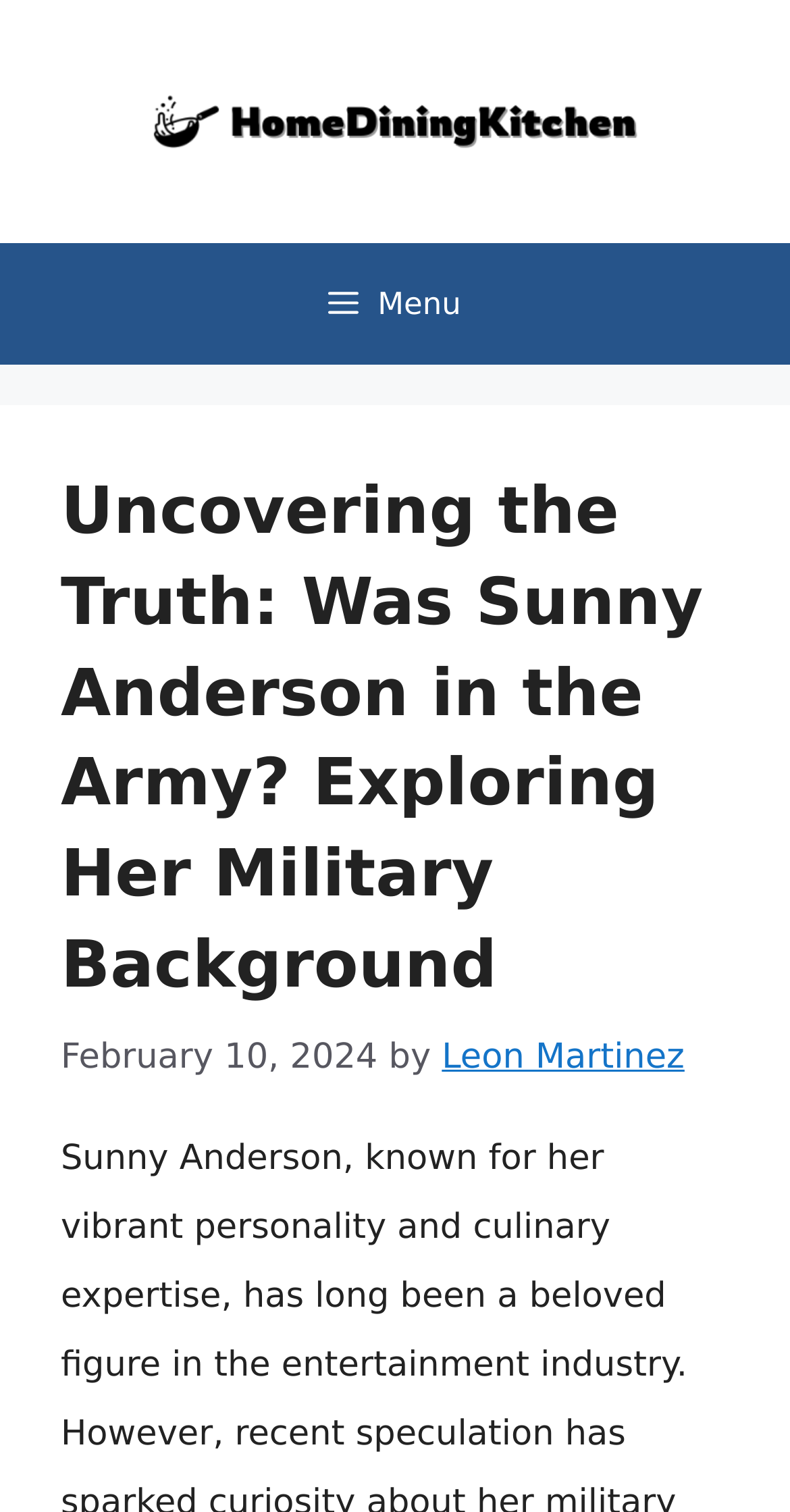Determine the bounding box for the UI element that matches this description: "Menu".

[0.0, 0.161, 1.0, 0.241]